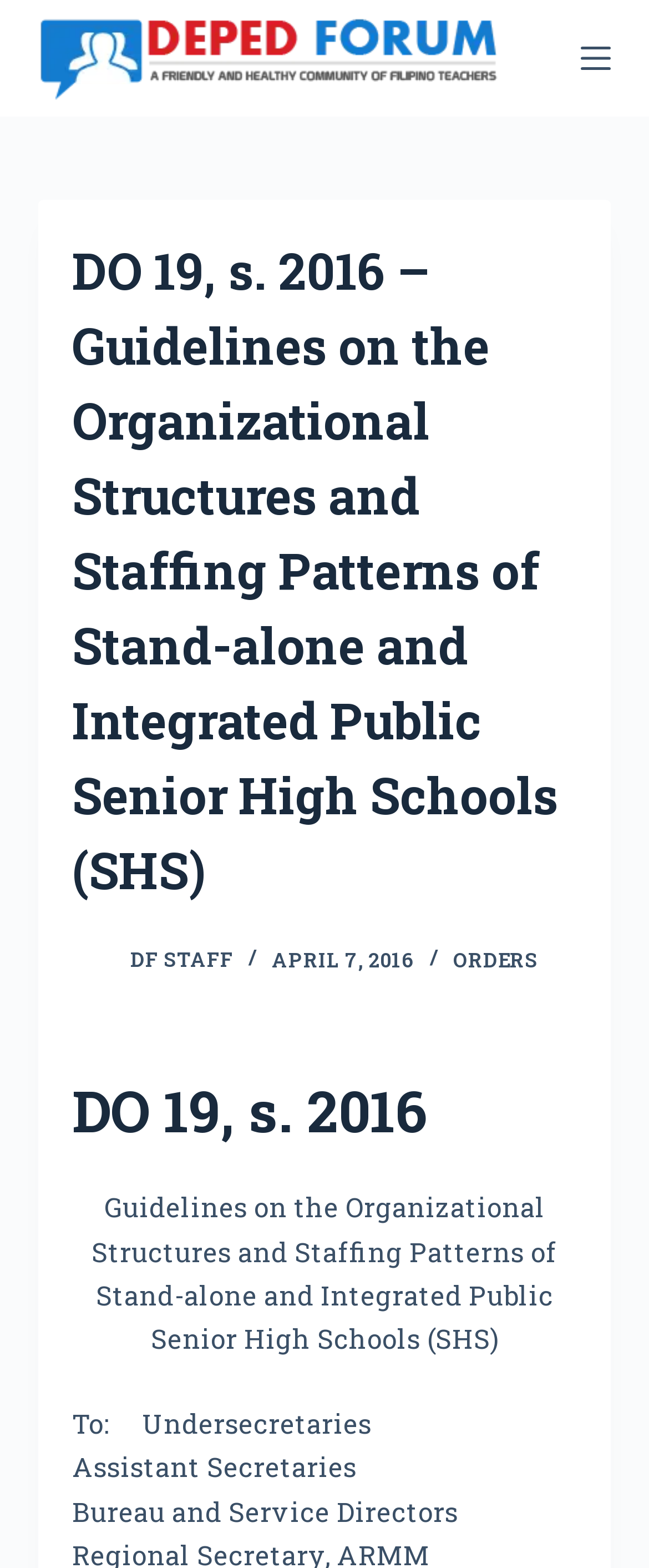What is the date mentioned on the webpage?
Answer the question with a single word or phrase by looking at the picture.

APRIL 7, 2016